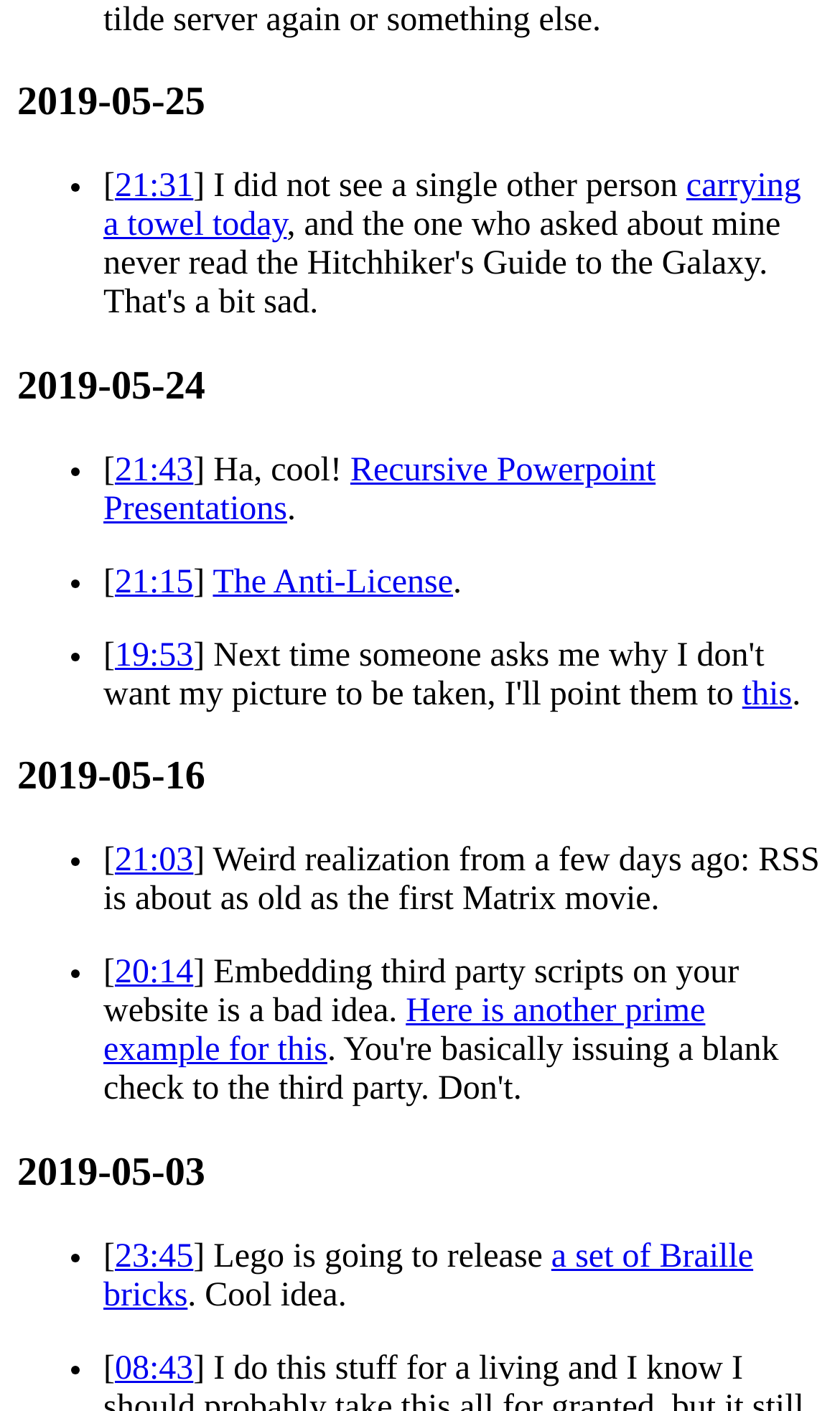How many links are there in the first entry? Refer to the image and provide a one-word or short phrase answer.

2